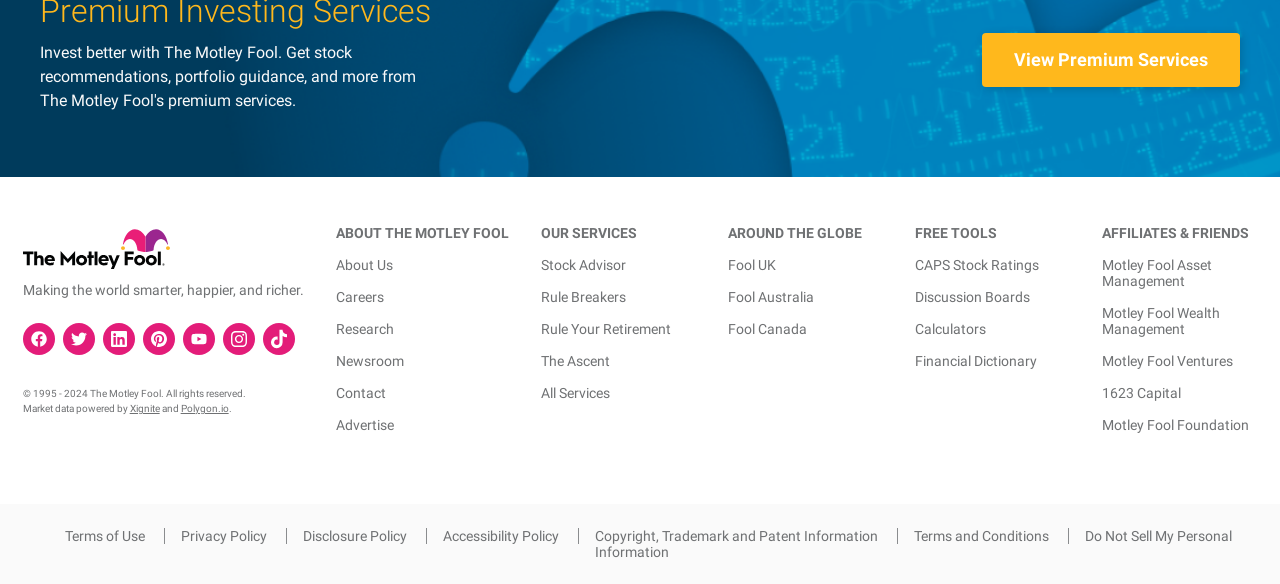What is the purpose of the 'About Us' link?
Based on the image, answer the question with as much detail as possible.

I found the answer by looking at the 'About Us' link which is located under the 'ABOUT THE MOTLEY FOOL' heading. The link is likely to provide information about the company's history, mission, and values.